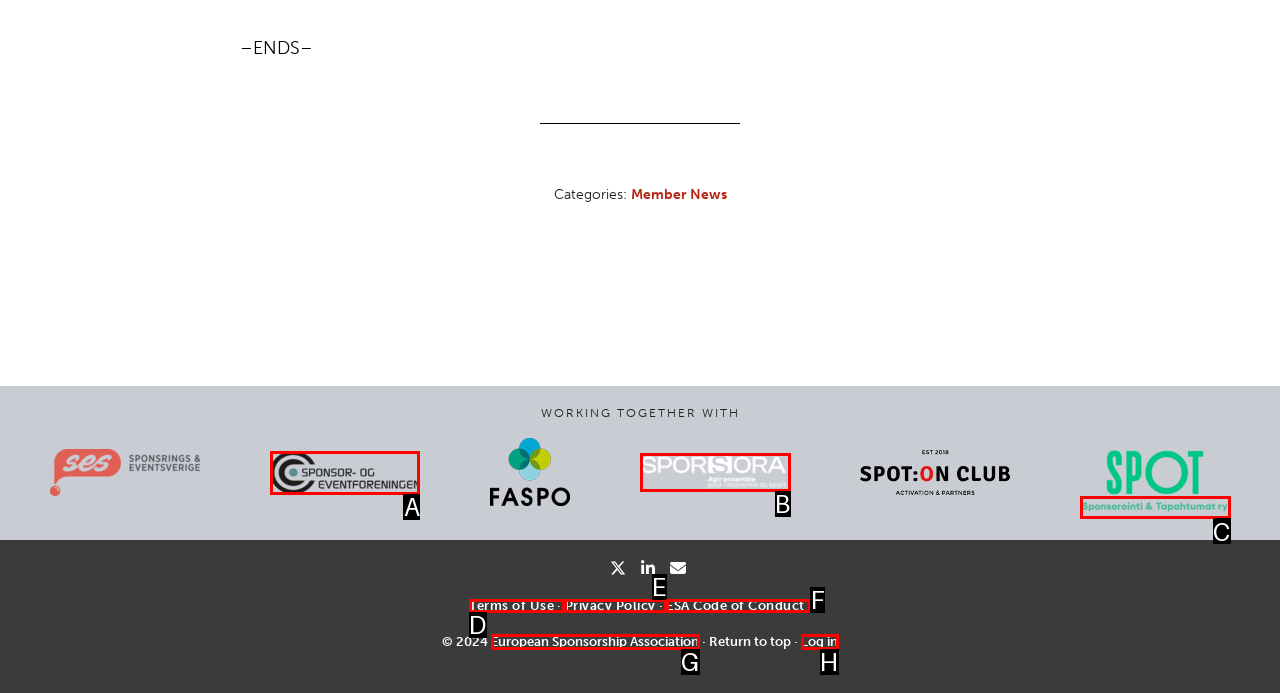Identify the letter of the correct UI element to fulfill the task: Go to Sponsor-OG Eventforeningen from the given options in the screenshot.

A